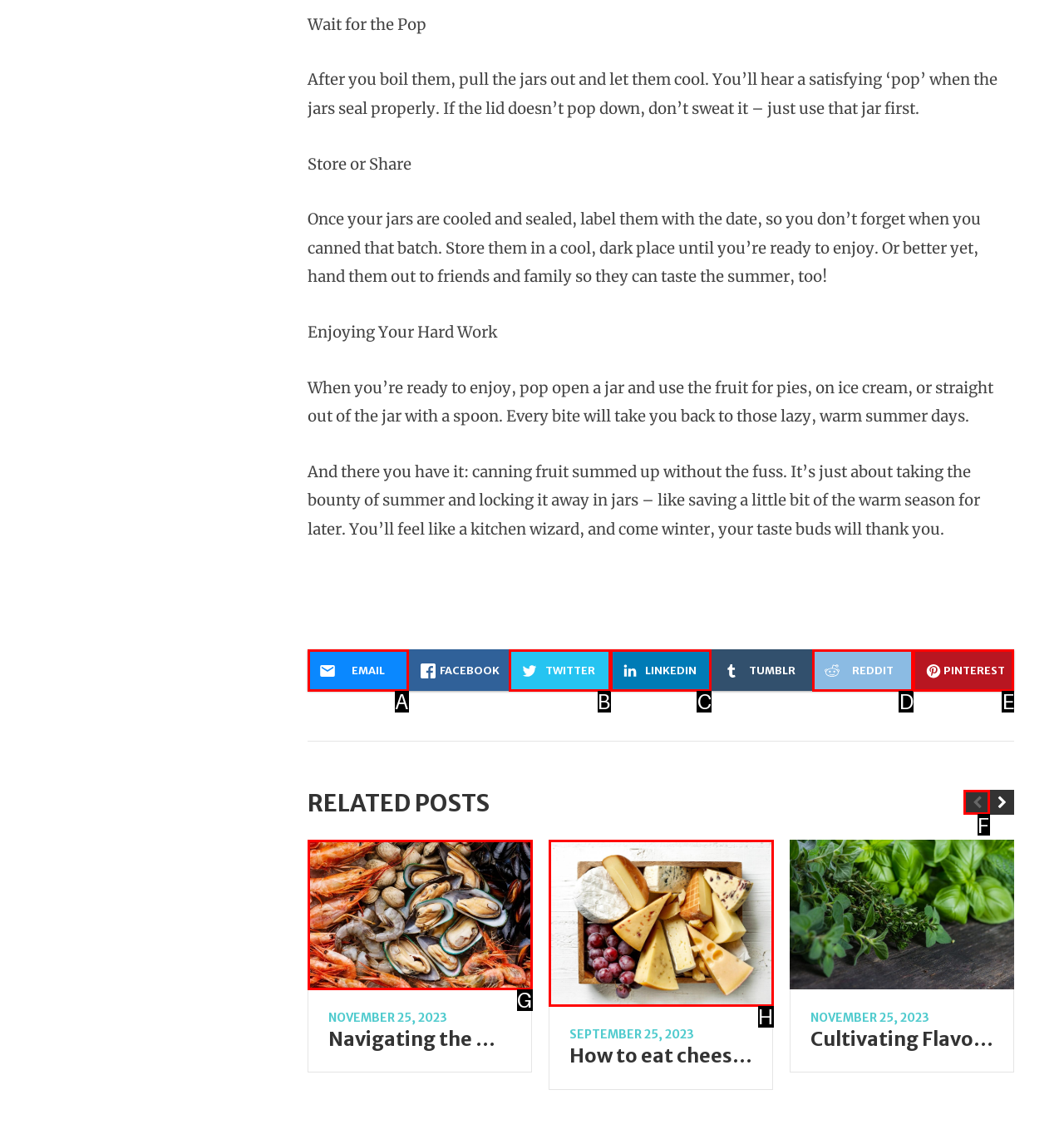What letter corresponds to the UI element to complete this task: Click the Previous button
Answer directly with the letter.

F